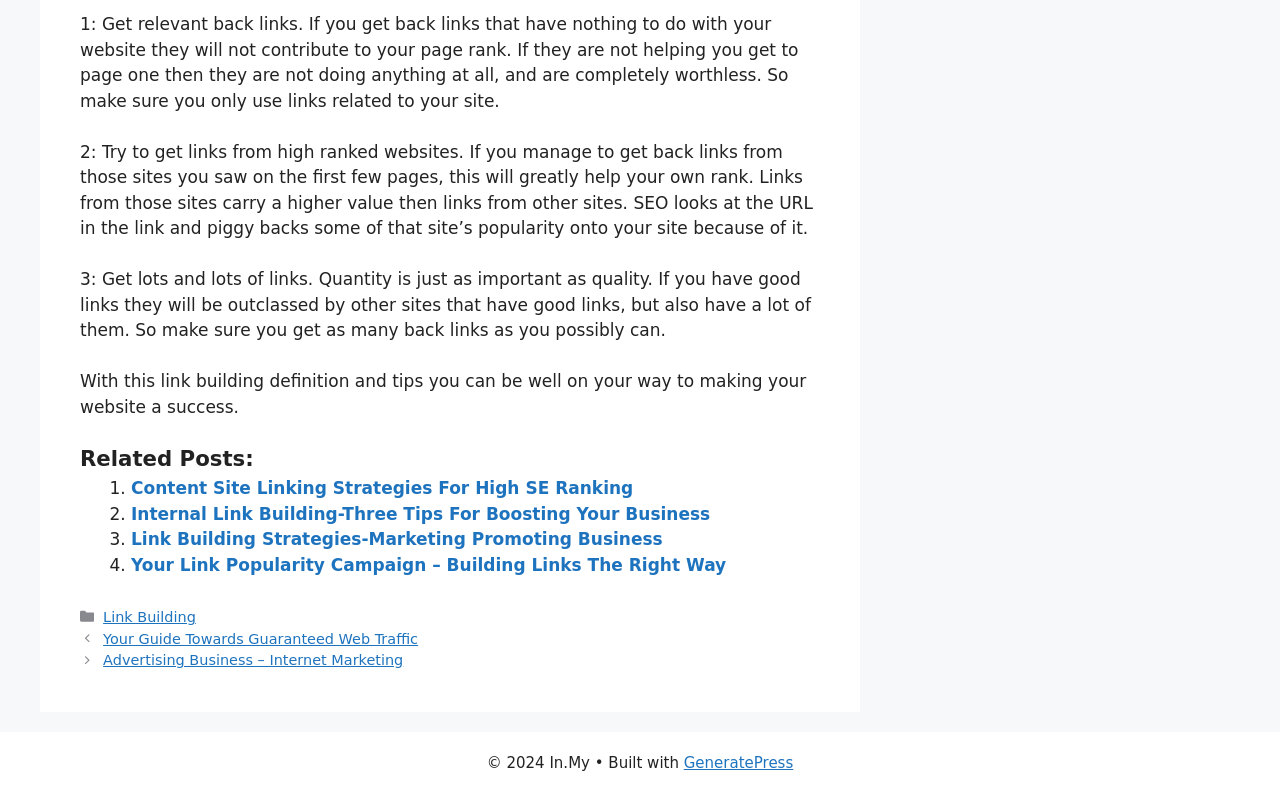Find the bounding box coordinates for the area you need to click to carry out the instruction: "Learn about internal link building". The coordinates should be four float numbers between 0 and 1, indicated as [left, top, right, bottom].

[0.102, 0.634, 0.555, 0.659]